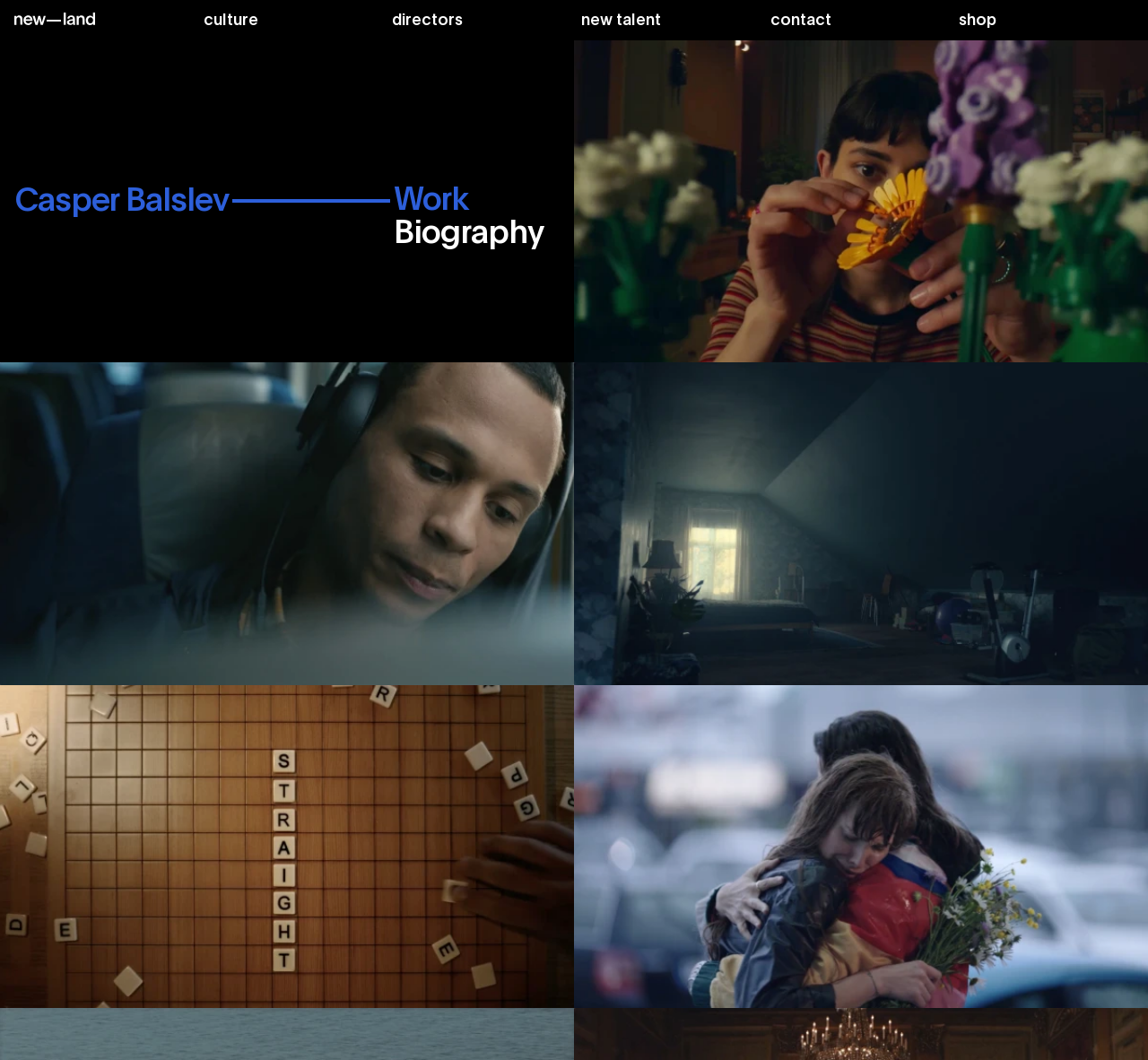Please find the bounding box for the UI component described as follows: "Nivea Emotions Shape You".

[0.5, 0.646, 1.0, 0.951]